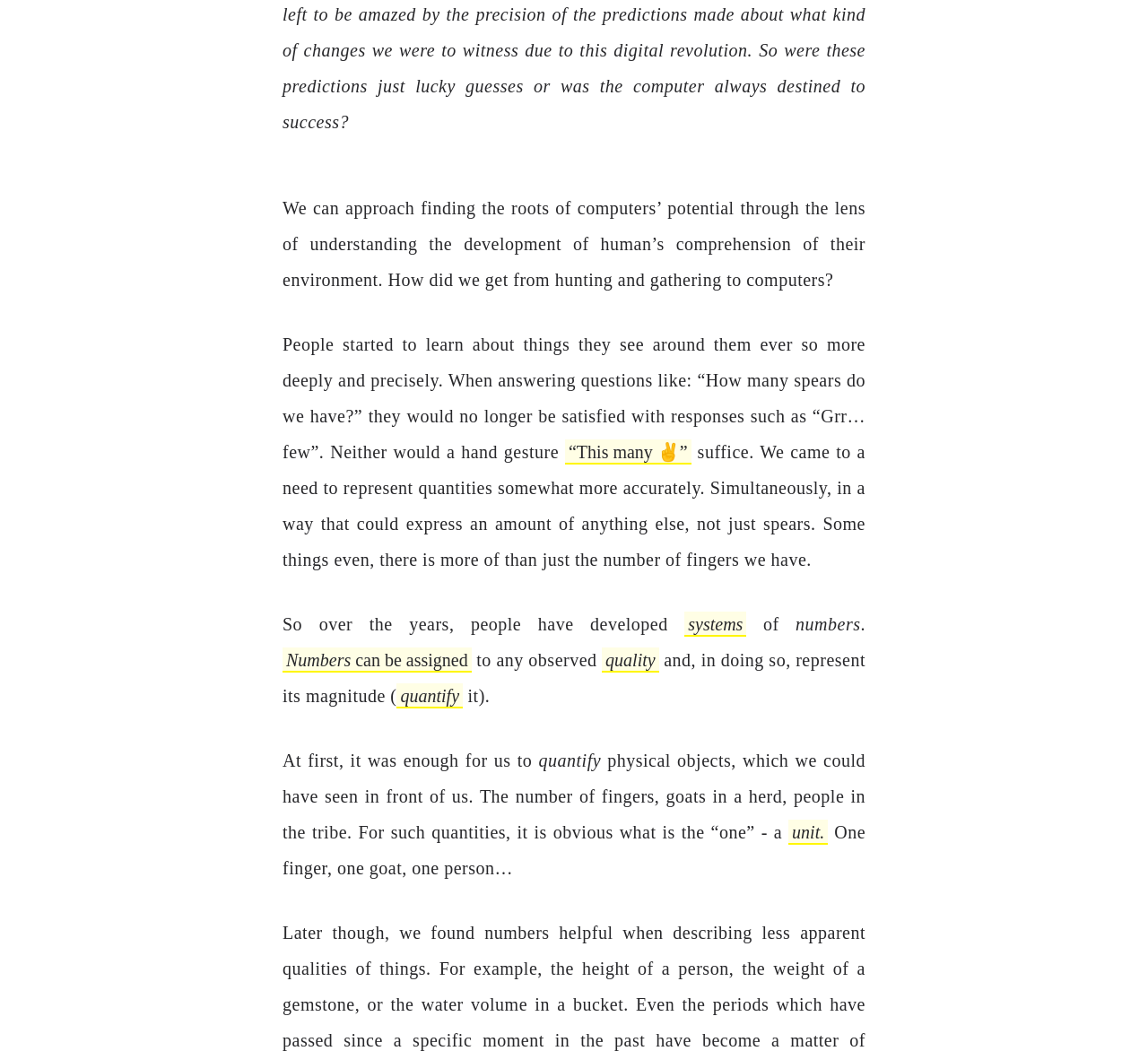Please specify the bounding box coordinates in the format (top-left x, top-left y, bottom-right x, bottom-right y), with all values as floating point numbers between 0 and 1. Identify the bounding box of the UI element described by: Numbers can be assigned

[0.246, 0.616, 0.411, 0.64]